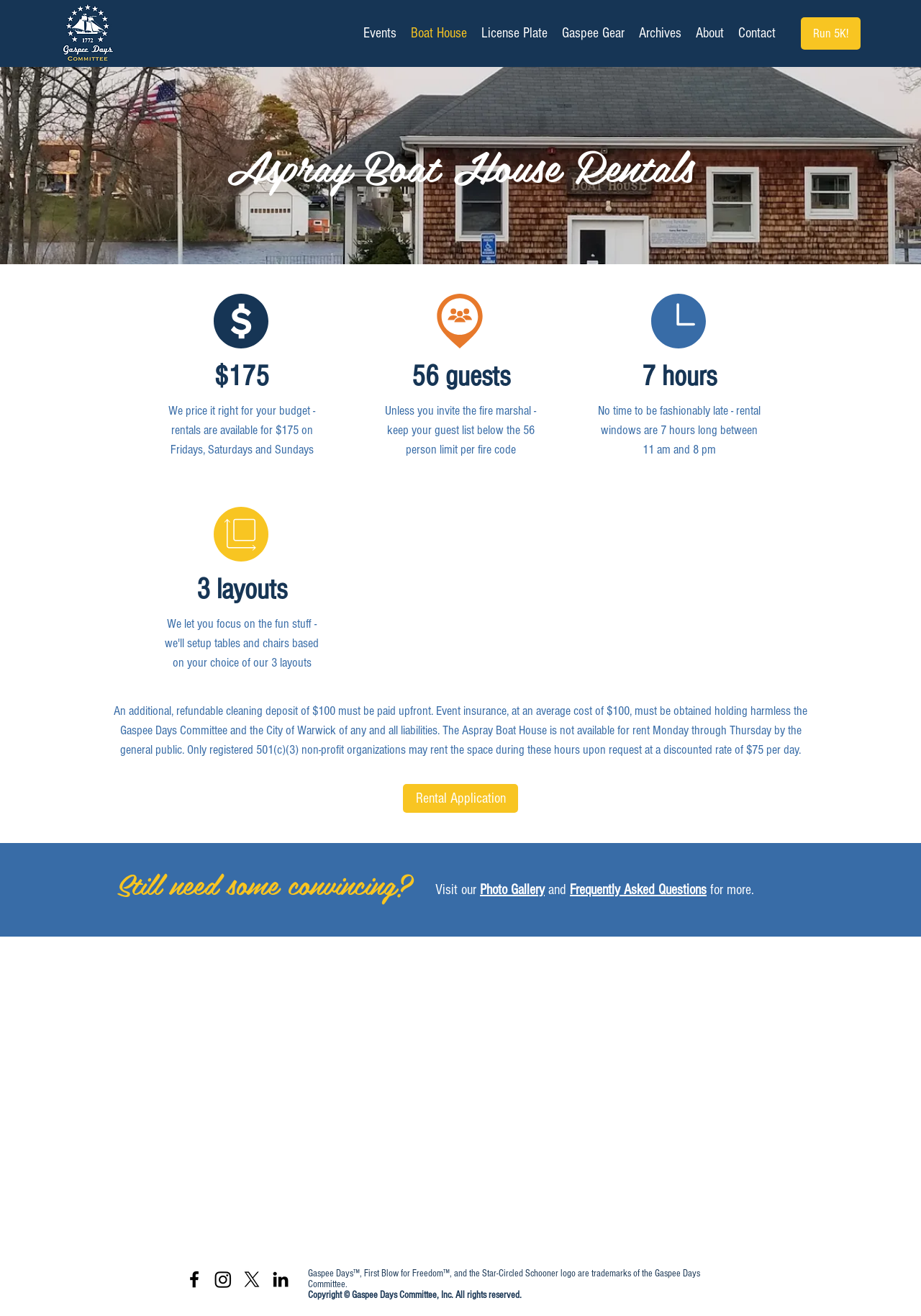Please find the bounding box coordinates of the element that needs to be clicked to perform the following instruction: "Visit the 'Contact' page". The bounding box coordinates should be four float numbers between 0 and 1, represented as [left, top, right, bottom].

[0.794, 0.017, 0.85, 0.033]